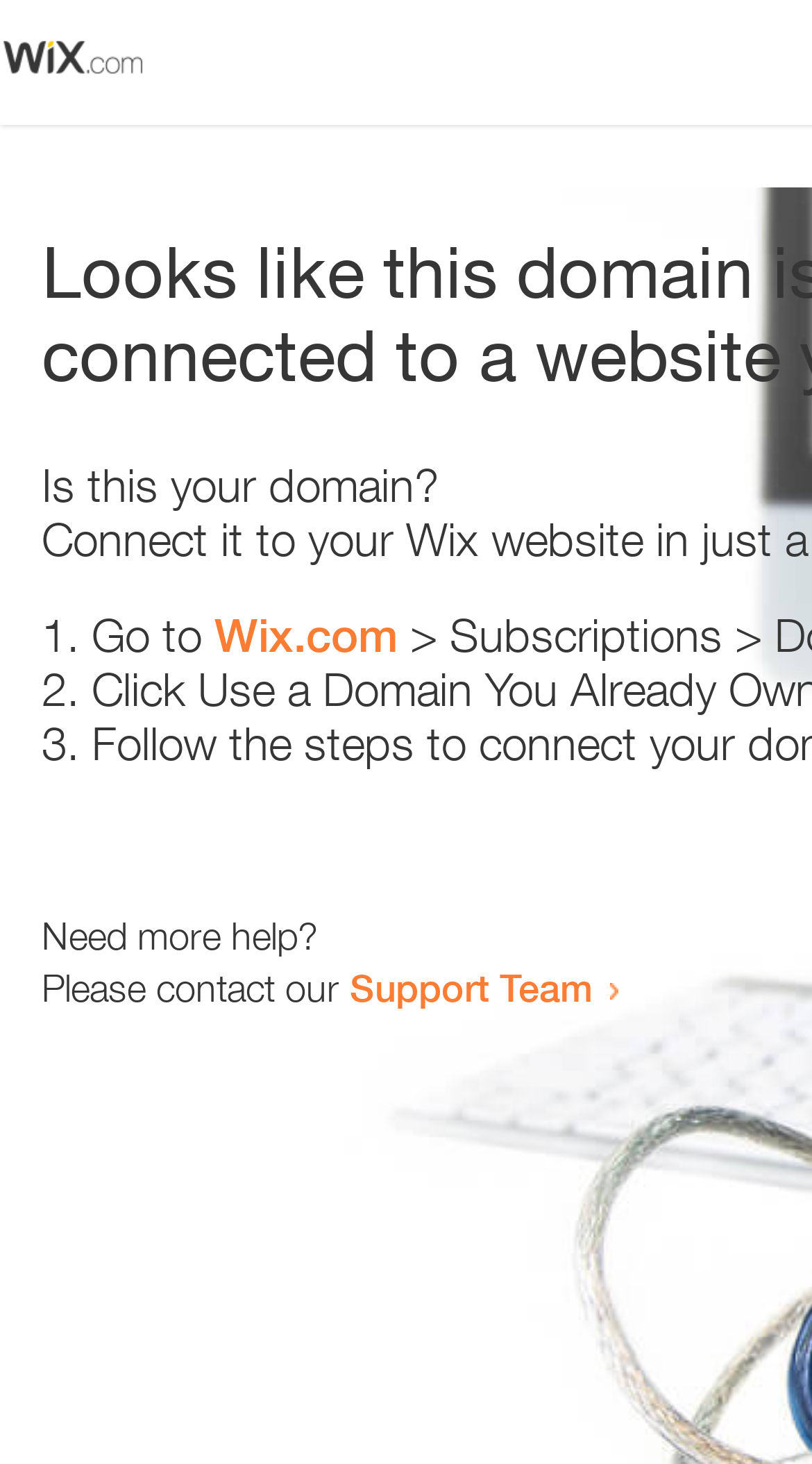Extract the main headline from the webpage and generate its text.

Looks like this domain isn't
connected to a website yet